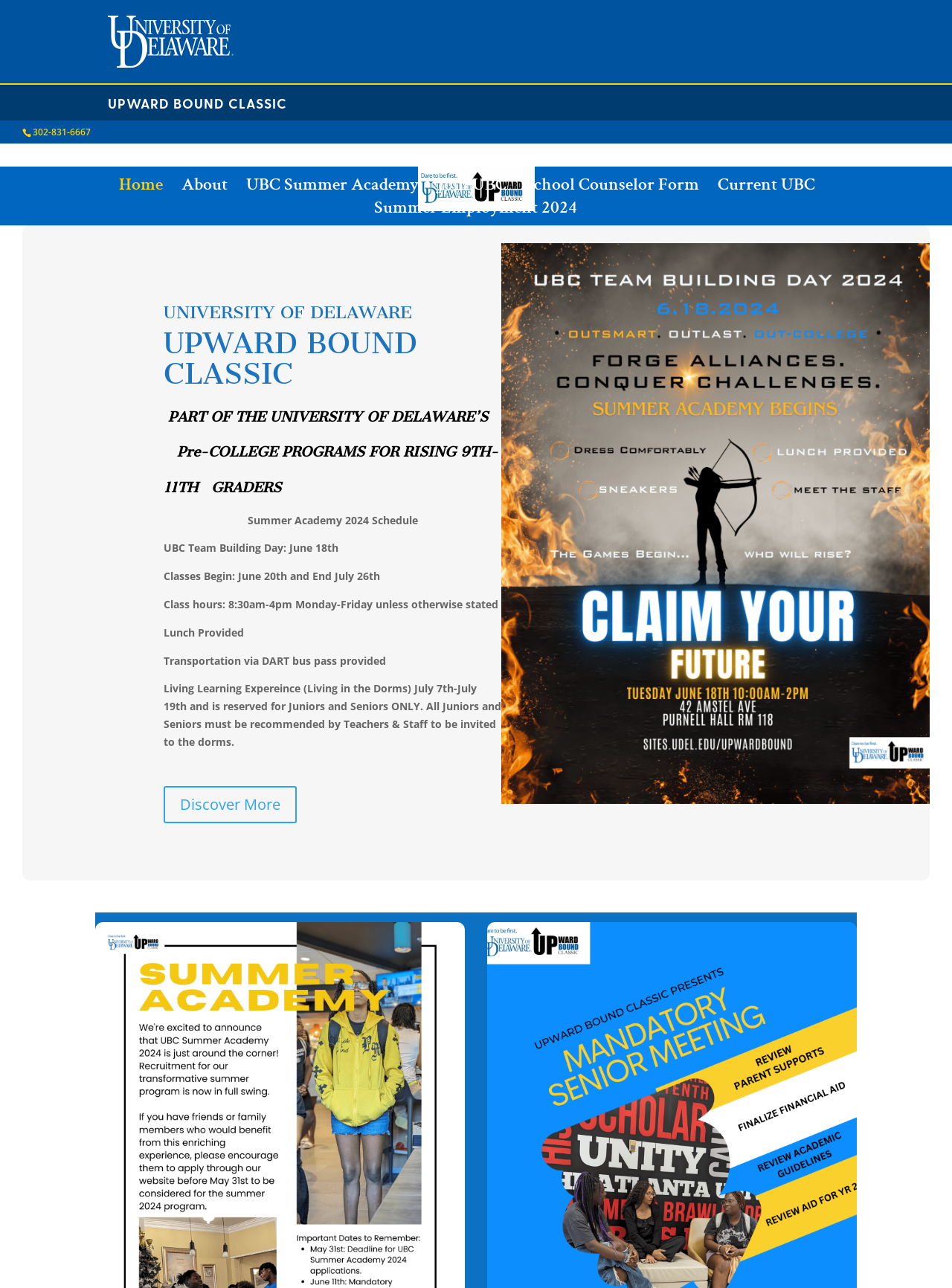What is the title or heading displayed on the webpage?

UPWARD BOUND CLASSIC